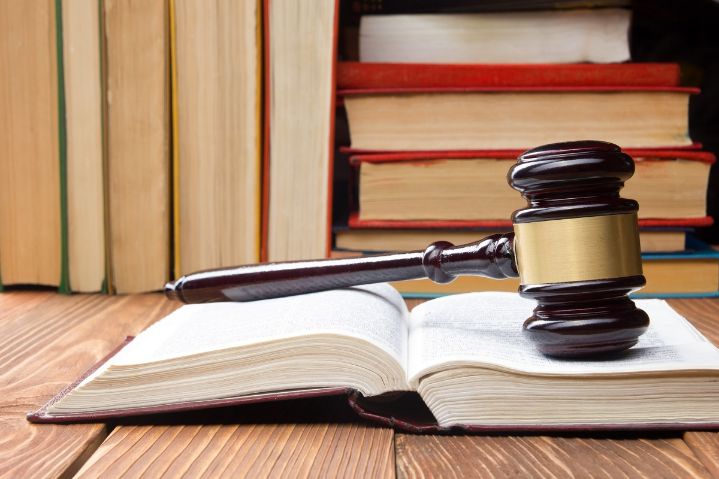Analyze the image and provide a detailed caption.

This image portrays a gavel resting on an open book, symbolizing legal authority and the concept of law. Behind the gavel and book is a backdrop of stacked books, suggesting a broader context of legal education and resources. The gavel, often associated with judges and court proceedings, underscores the importance of law in maintaining order and justice. The open pages of the book invite viewers to reflect on the principles and regulations that govern societal behavior, highlighting the significance of understanding legal frameworks. This visual encapsulation aligns with the theme of preventing fraud within financial systems, emphasizing the need for knowledge and vigilance in corporate governance to safeguard against misconduct.